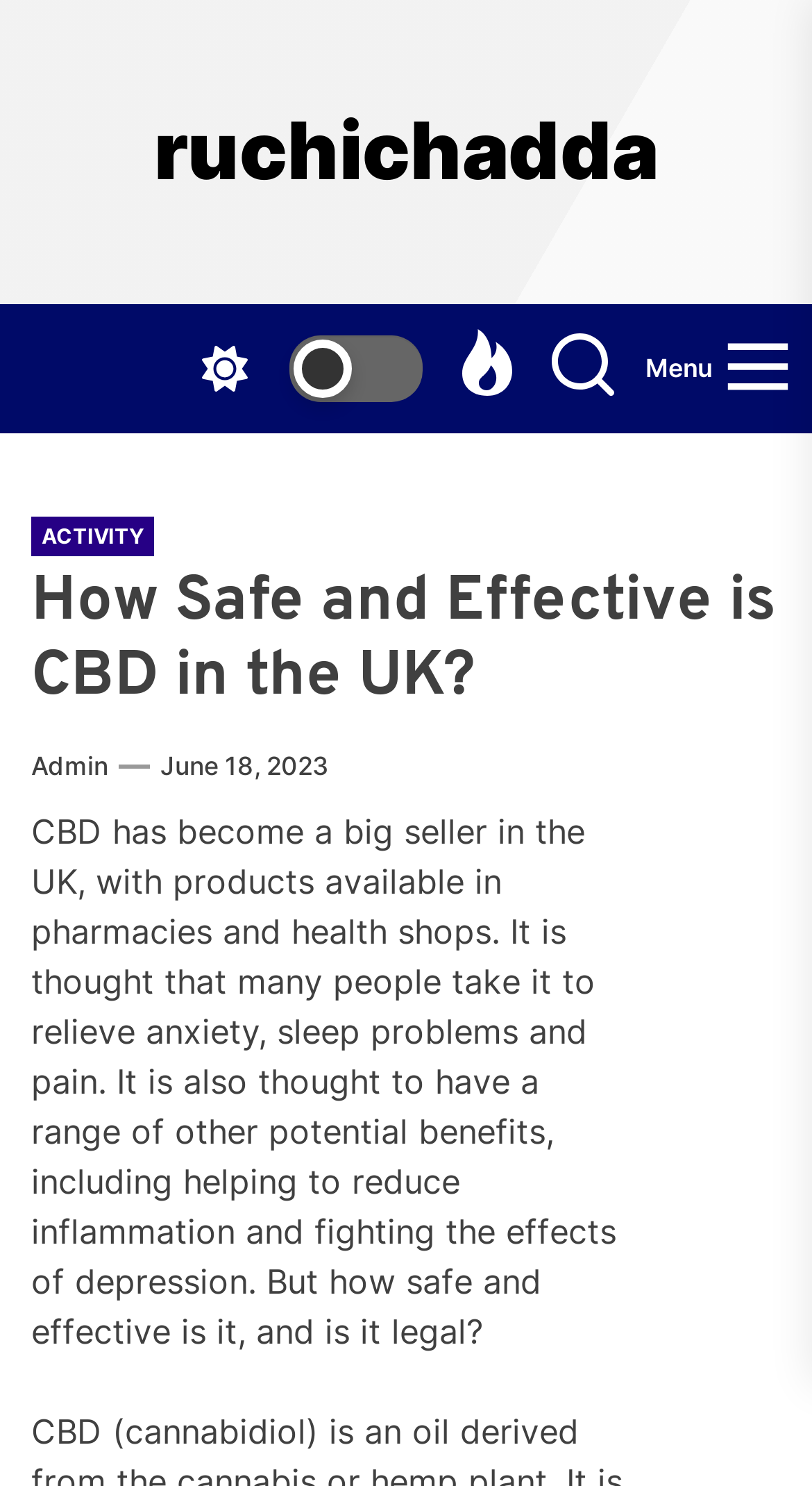Give a concise answer using one word or a phrase to the following question:
What is the date of the article?

June 18, 2023